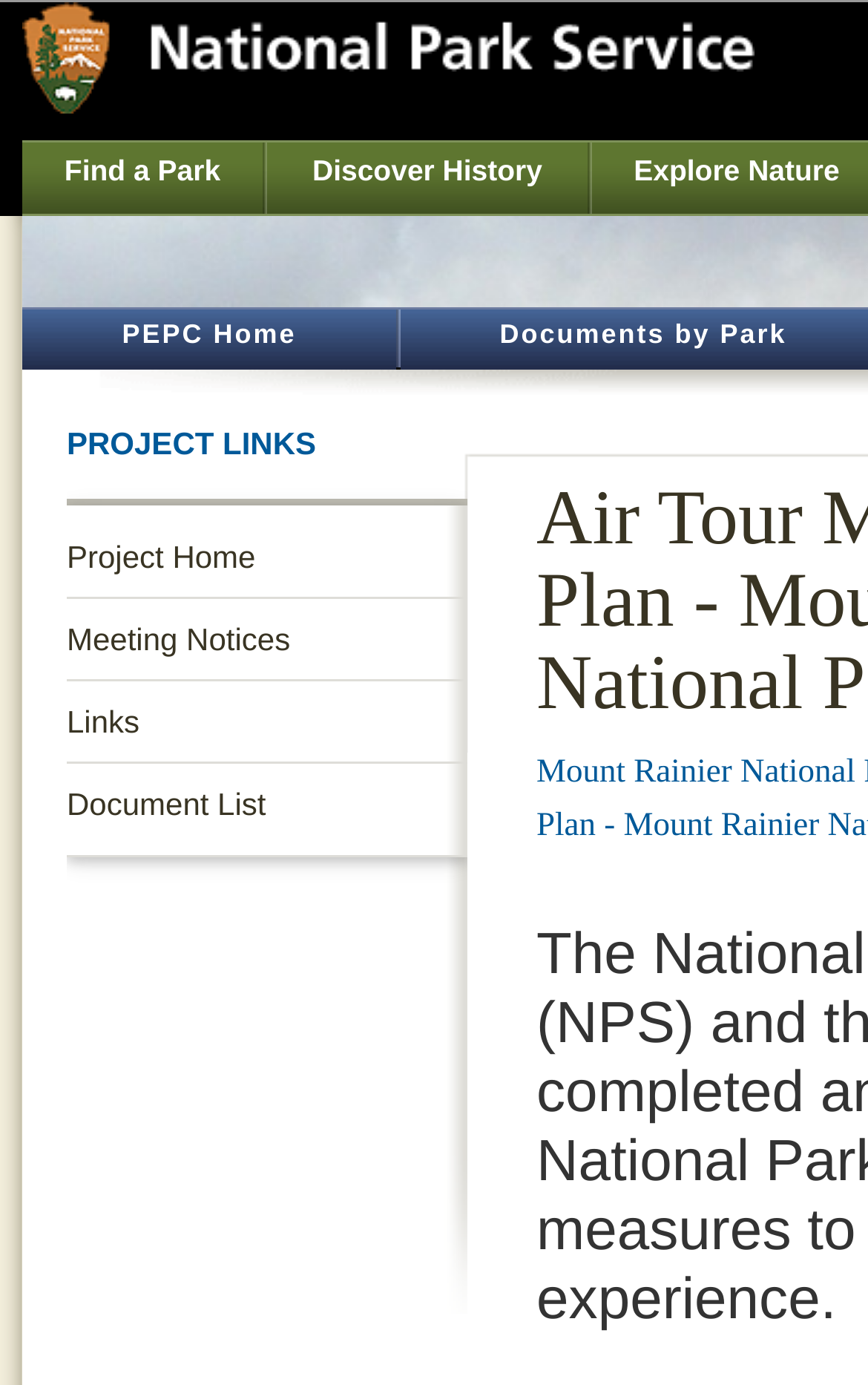How many links are under 'Project Navigation'?
Answer the question with as much detail as you can, using the image as a reference.

I counted the number of links under the 'Project Navigation' section, which are 'Project Home', 'Meeting Notices', 'Links', and 'Document List', so there are 4 links in total.